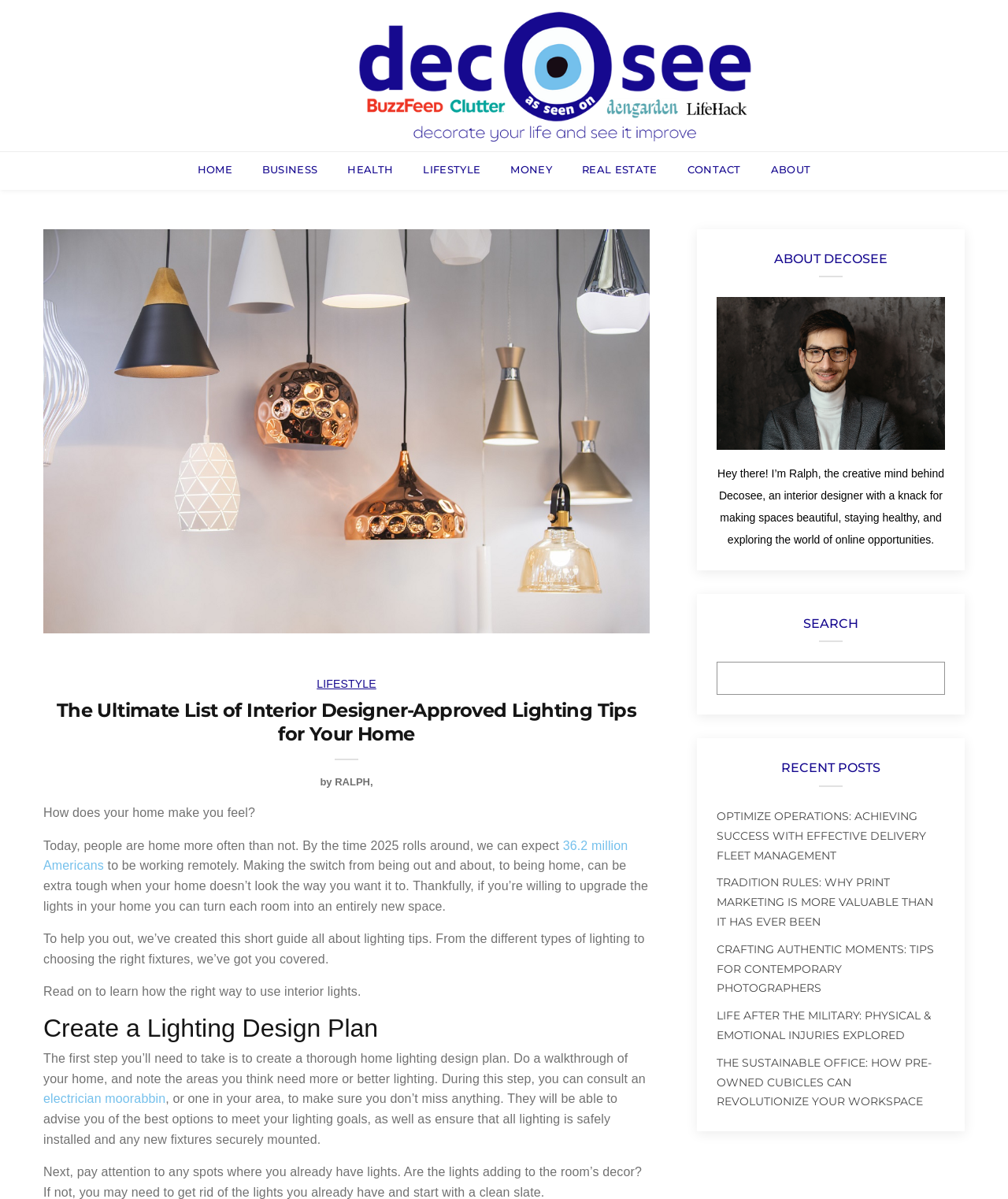Provide a thorough and detailed response to the question by examining the image: 
How many links are there in the 'RECENT POSTS' section?

The 'RECENT POSTS' section is located in the right sidebar of the webpage. It contains five links to different articles, which are 'OPTIMIZE OPERATIONS: ACHIEVING SUCCESS WITH EFFECTIVE DELIVERY FLEET MANAGEMENT', 'TRADITION RULES: WHY PRINT MARKETING IS MORE VALUABLE THAN IT HAS EVER BEEN', 'CRAFTING AUTHENTIC MOMENTS: TIPS FOR CONTEMPORARY PHOTOGRAPHERS', 'LIFE AFTER THE MILITARY: PHYSICAL & EMOTIONAL INJURIES EXPLORED', and 'THE SUSTAINABLE OFFICE: HOW PRE-OWNED CUBICLES CAN REVOLUTIONIZE YOUR WORKSPACE'.